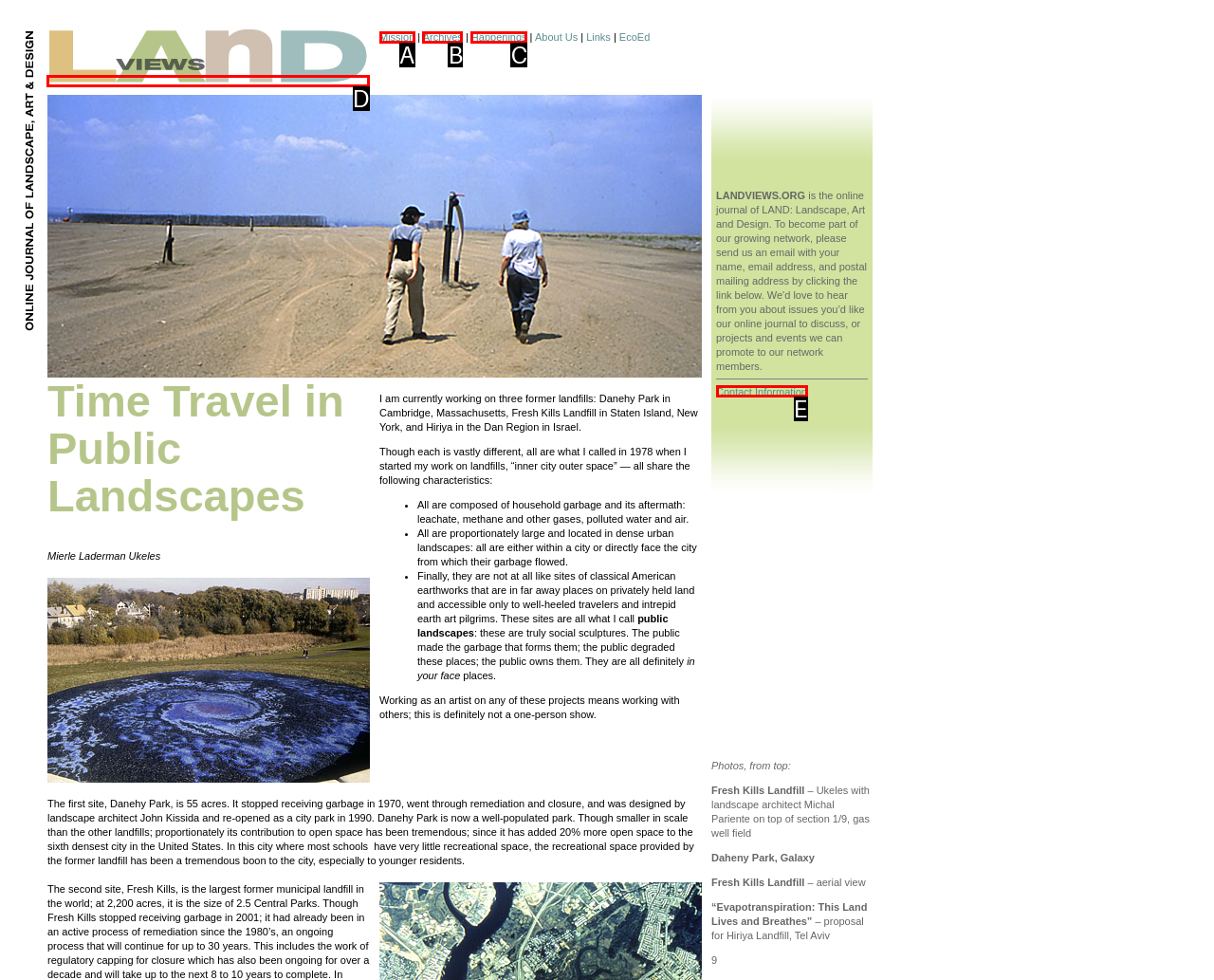Examine the description: Happenings and indicate the best matching option by providing its letter directly from the choices.

C